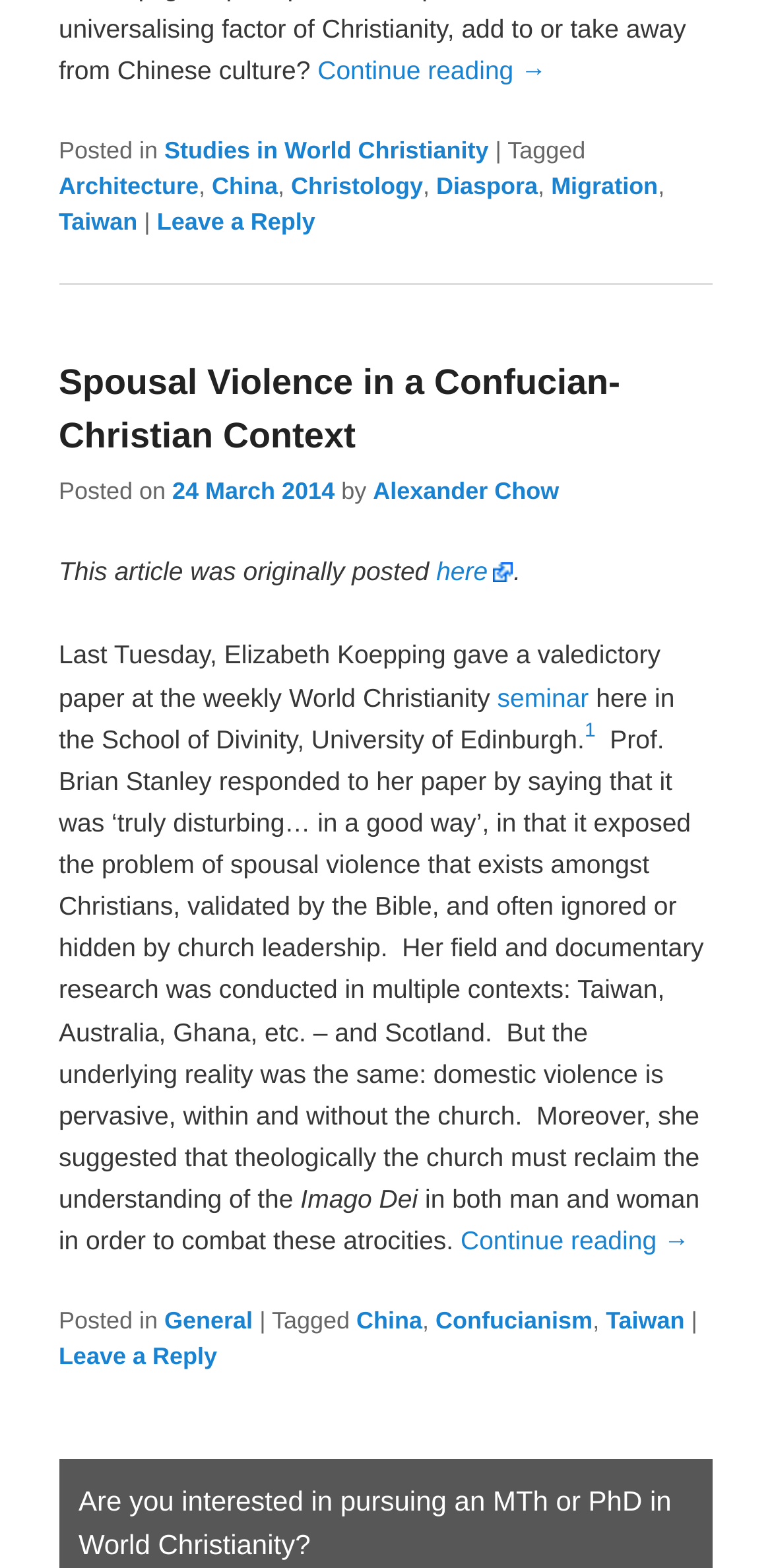Who gave a valedictory paper at the weekly World Christianity seminar?
Please respond to the question with as much detail as possible.

I found the answer by reading the text in the article, which mentions that 'Last Tuesday, Elizabeth Koepping gave a valedictory paper at the weekly World Christianity seminar...'.